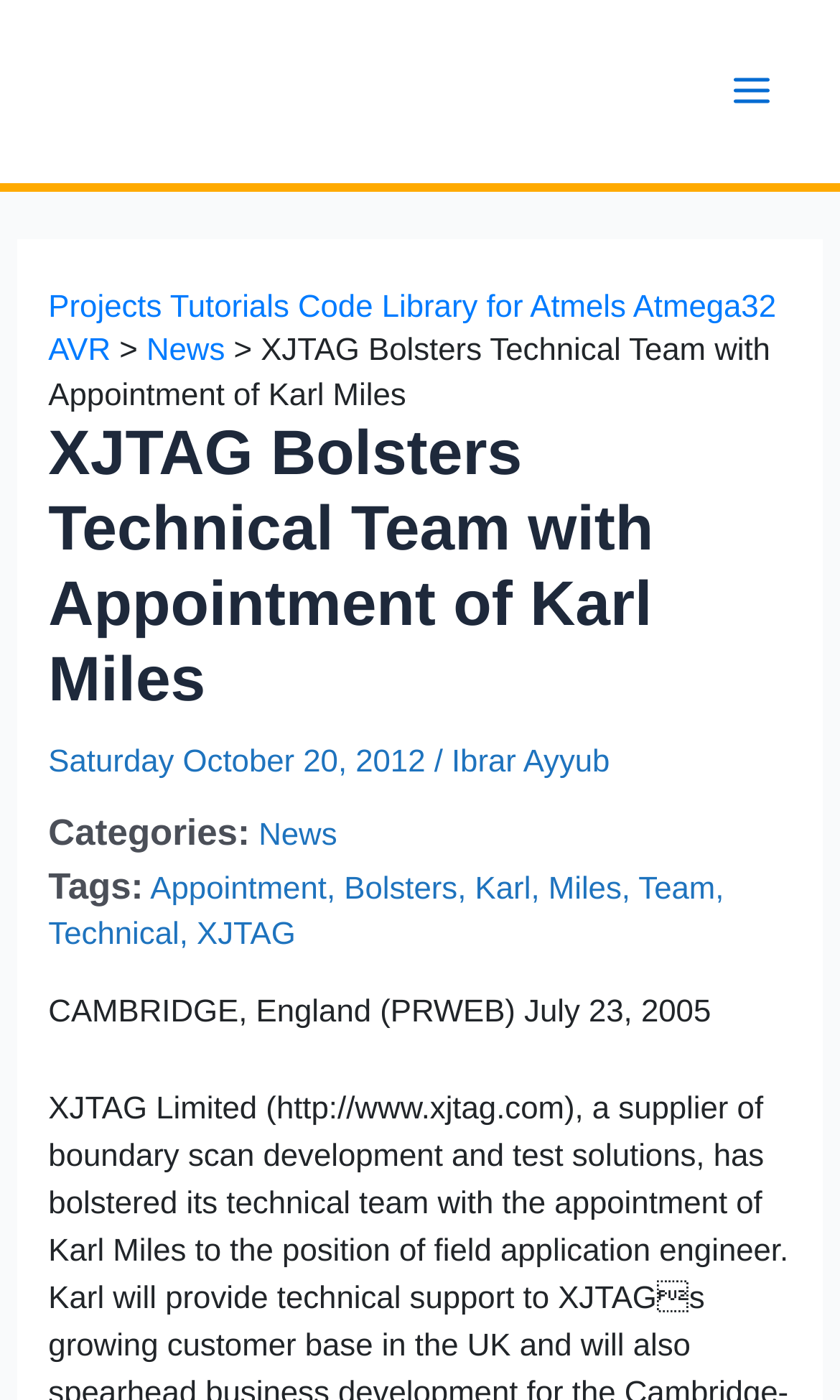Locate the bounding box coordinates for the element described below: "Ibrar Ayyub". The coordinates must be four float values between 0 and 1, formatted as [left, top, right, bottom].

[0.538, 0.533, 0.726, 0.557]